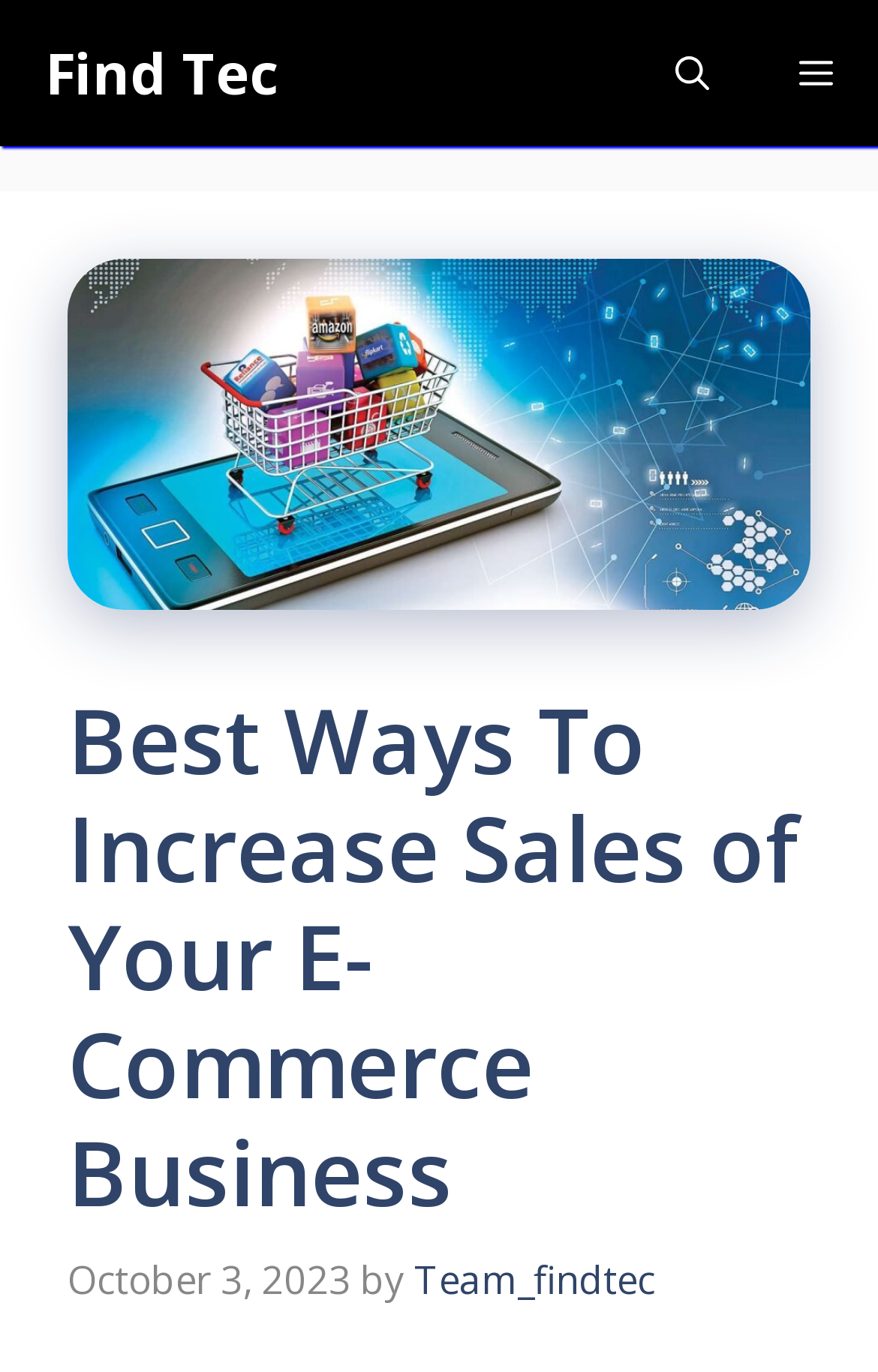Provide an in-depth caption for the contents of the webpage.

The webpage is about e-commerce sales strategies, with a focus on adapting to consumer preferences to increase online sales. At the top of the page, there is a navigation bar with a "Find Tec" link on the left and a "Menu" button on the right. Next to the "Menu" button is an "Open search" button. 

Below the navigation bar, there is a large image related to e-commerce, taking up most of the width of the page. Above the image, there is a header section with a heading that reads "Best Ways To Increase Sales of Your E-Commerce Business". This heading is positioned near the top of the page, slightly below the navigation bar. 

Underneath the heading, there is a timestamp indicating that the article was published on October 3, 2023, followed by the author's name, "Team_findtec", which is a clickable link. The timestamp and author information are positioned at the bottom of the header section, near the middle of the page.